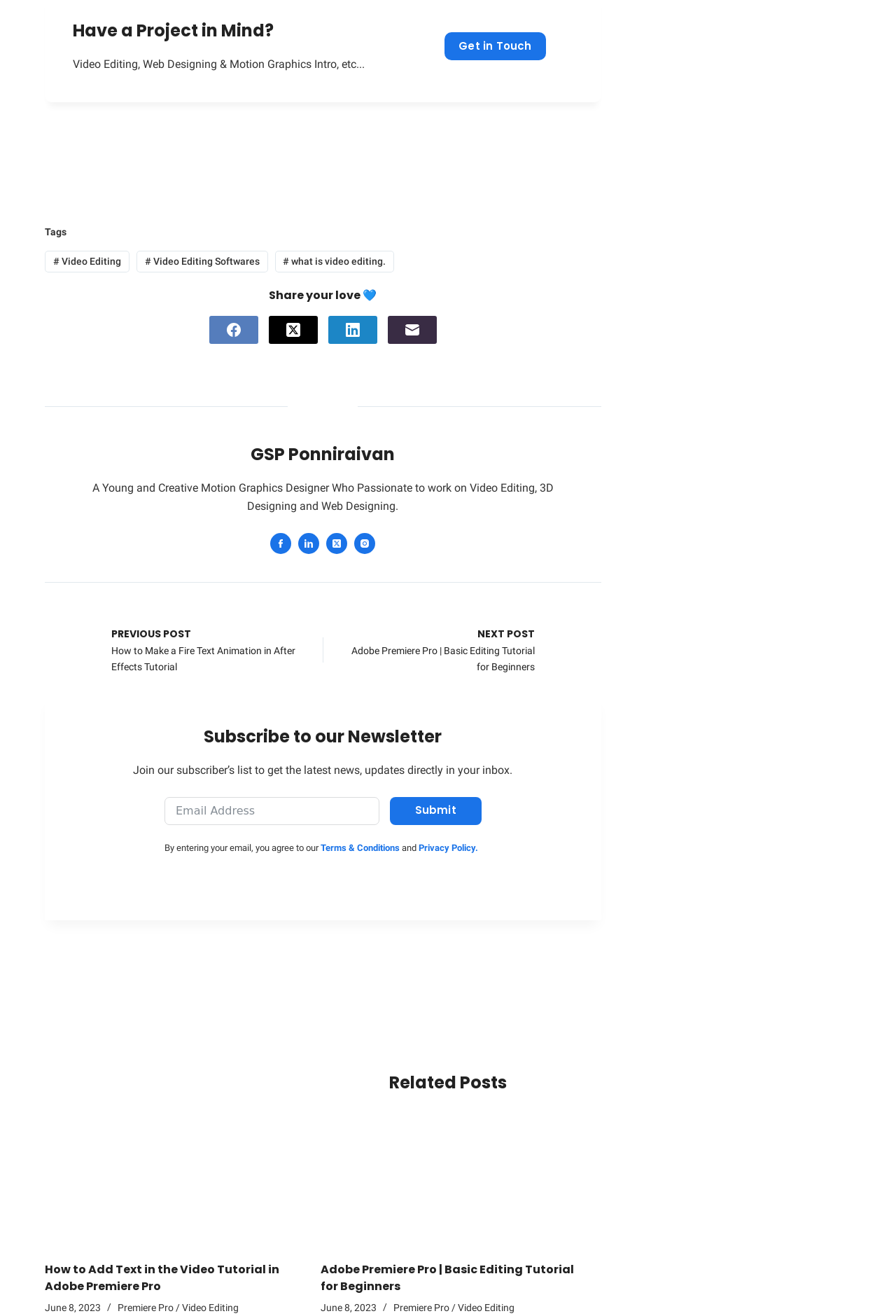Extract the bounding box coordinates of the UI element described by: "Video Editing". The coordinates should include four float numbers ranging from 0 to 1, e.g., [left, top, right, bottom].

[0.511, 0.988, 0.574, 1.0]